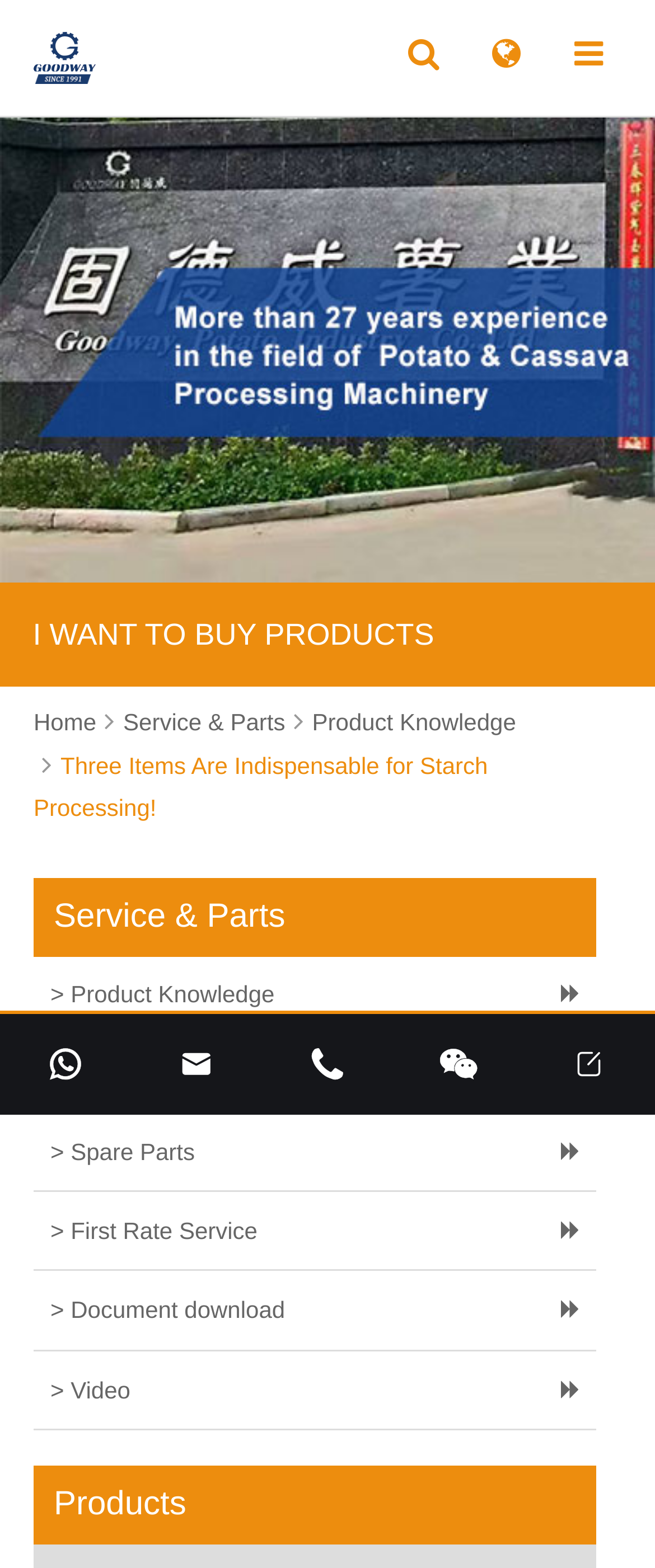Please provide a one-word or phrase answer to the question: 
How many social media links are there?

5